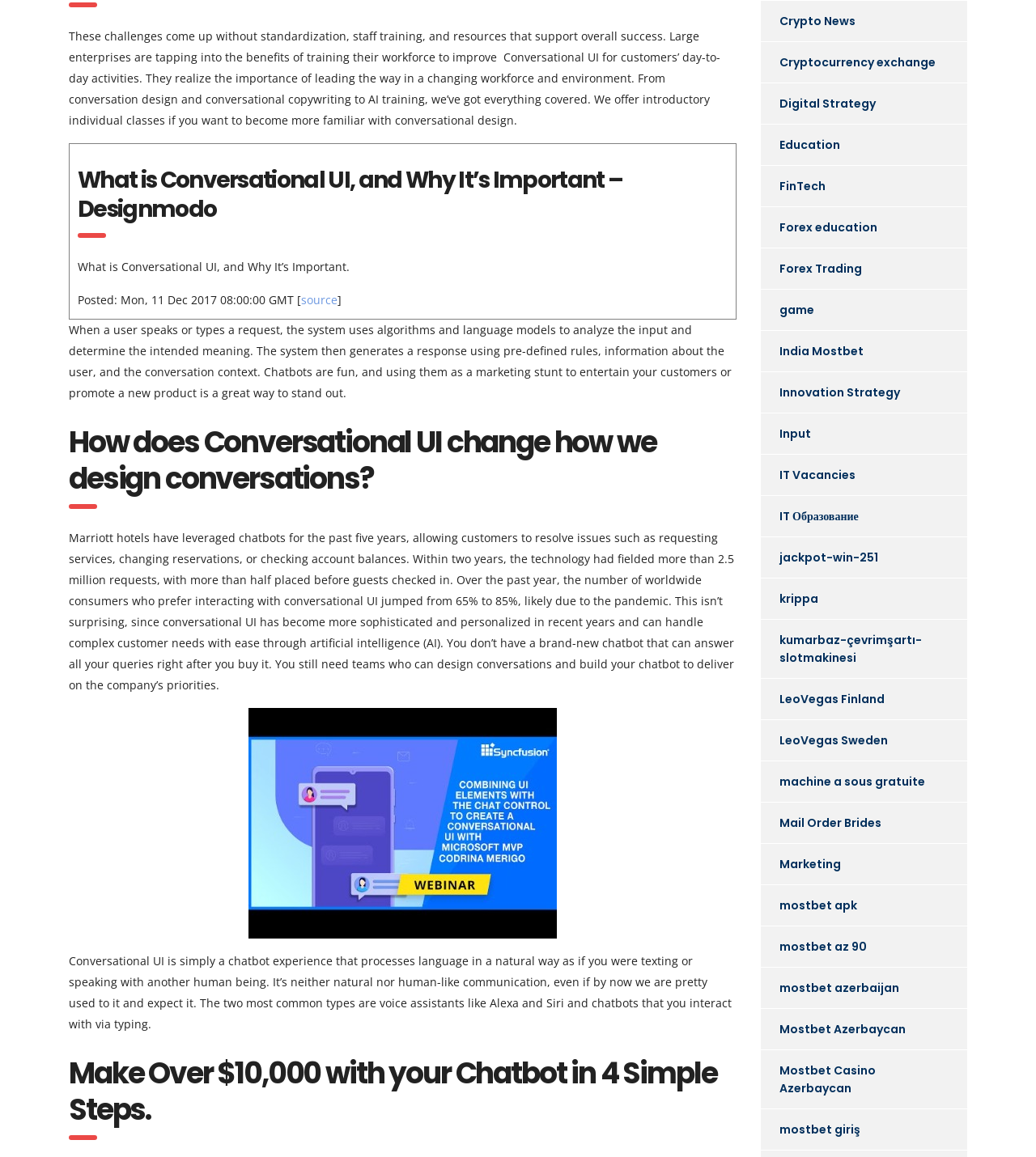Locate the bounding box coordinates of the UI element described by: "machine a sous gratuite". The bounding box coordinates should consist of four float numbers between 0 and 1, i.e., [left, top, right, bottom].

[0.734, 0.658, 0.893, 0.693]